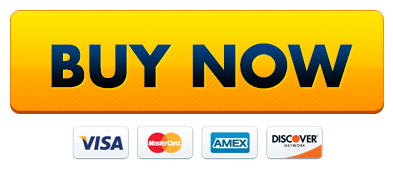Examine the screenshot and answer the question in as much detail as possible: How many credit card icons are displayed?

The image displays various credit card icons indicating the accepted payment methods, including Visa, MasterCard, American Express, and Discover, which totals four icons.